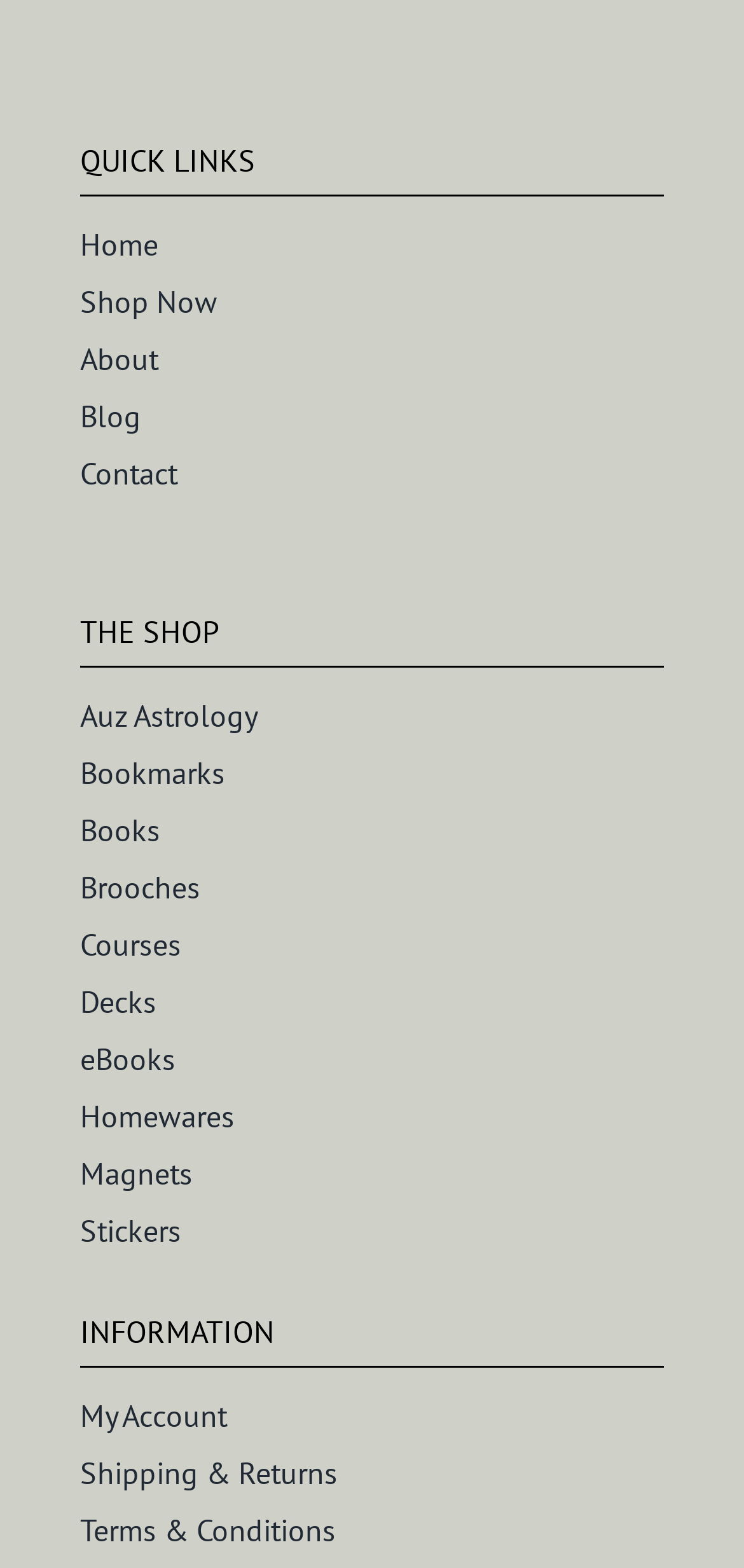Please predict the bounding box coordinates of the element's region where a click is necessary to complete the following instruction: "Toggle the 'Light/Dark Button'". The coordinates should be represented by four float numbers between 0 and 1, i.e., [left, top, right, bottom].

None